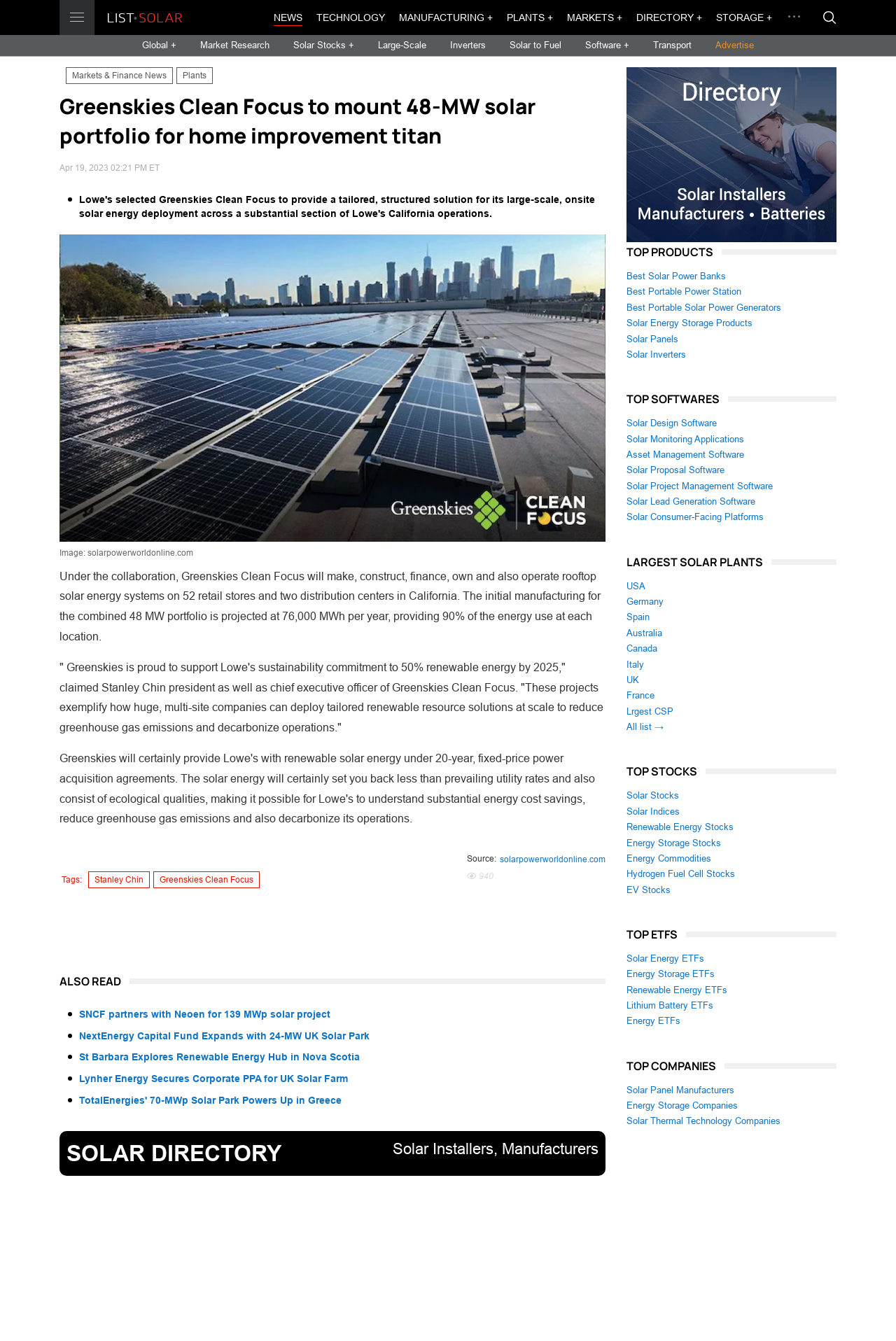Please use the details from the image to answer the following question comprehensively:
What is the category of the news article?

I determined the category of the news article by looking at the content of the article, which mentions 'Greenskies Clean Focus' and 'Lowe's' collaborating on a solar energy project. The presence of these keywords suggests that the article is related to solar energy, which is a subcategory of renewable energy.